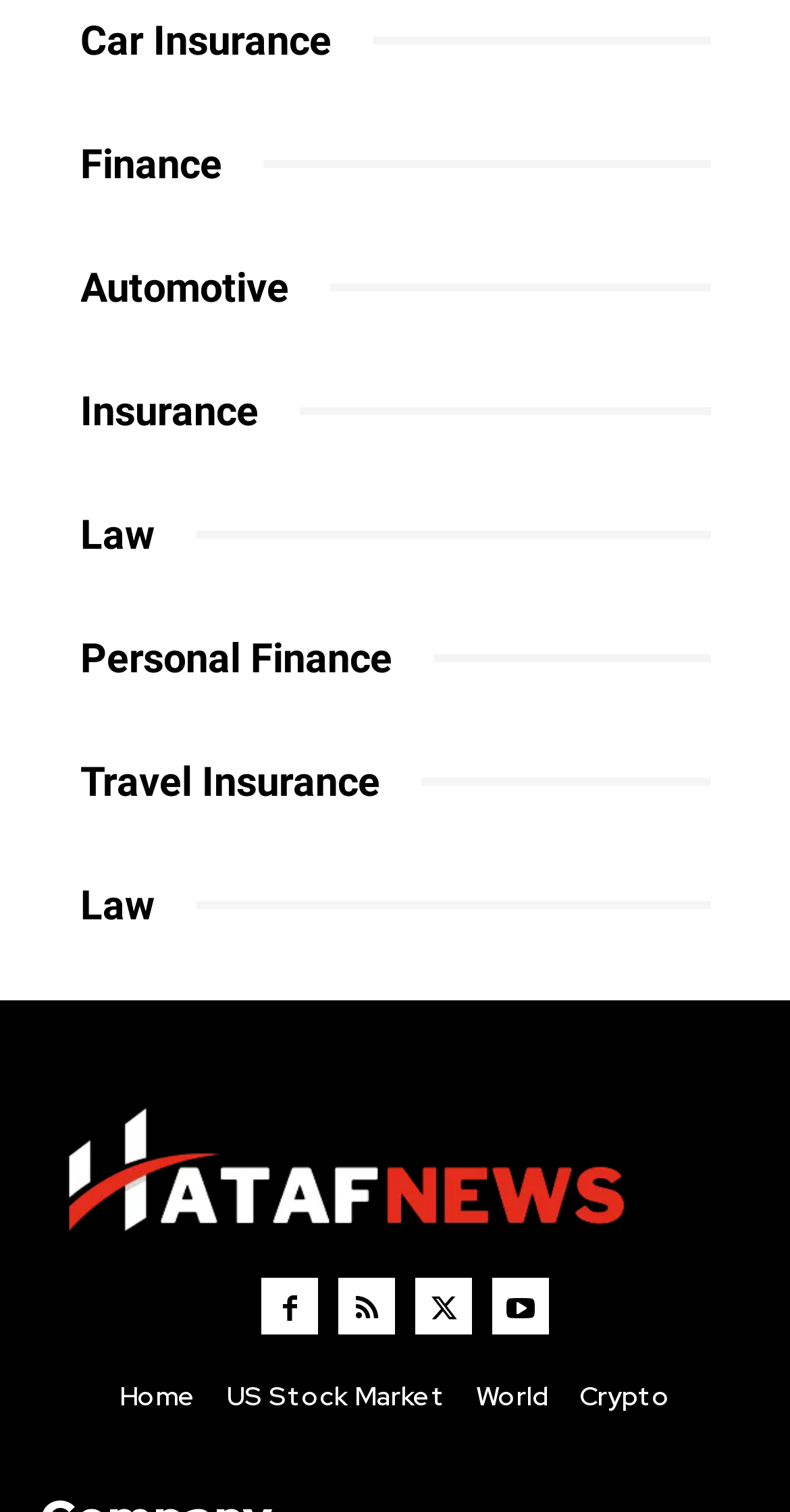Determine the bounding box coordinates for the area that needs to be clicked to fulfill this task: "Click on Car Insurance". The coordinates must be given as four float numbers between 0 and 1, i.e., [left, top, right, bottom].

[0.101, 0.008, 0.471, 0.047]